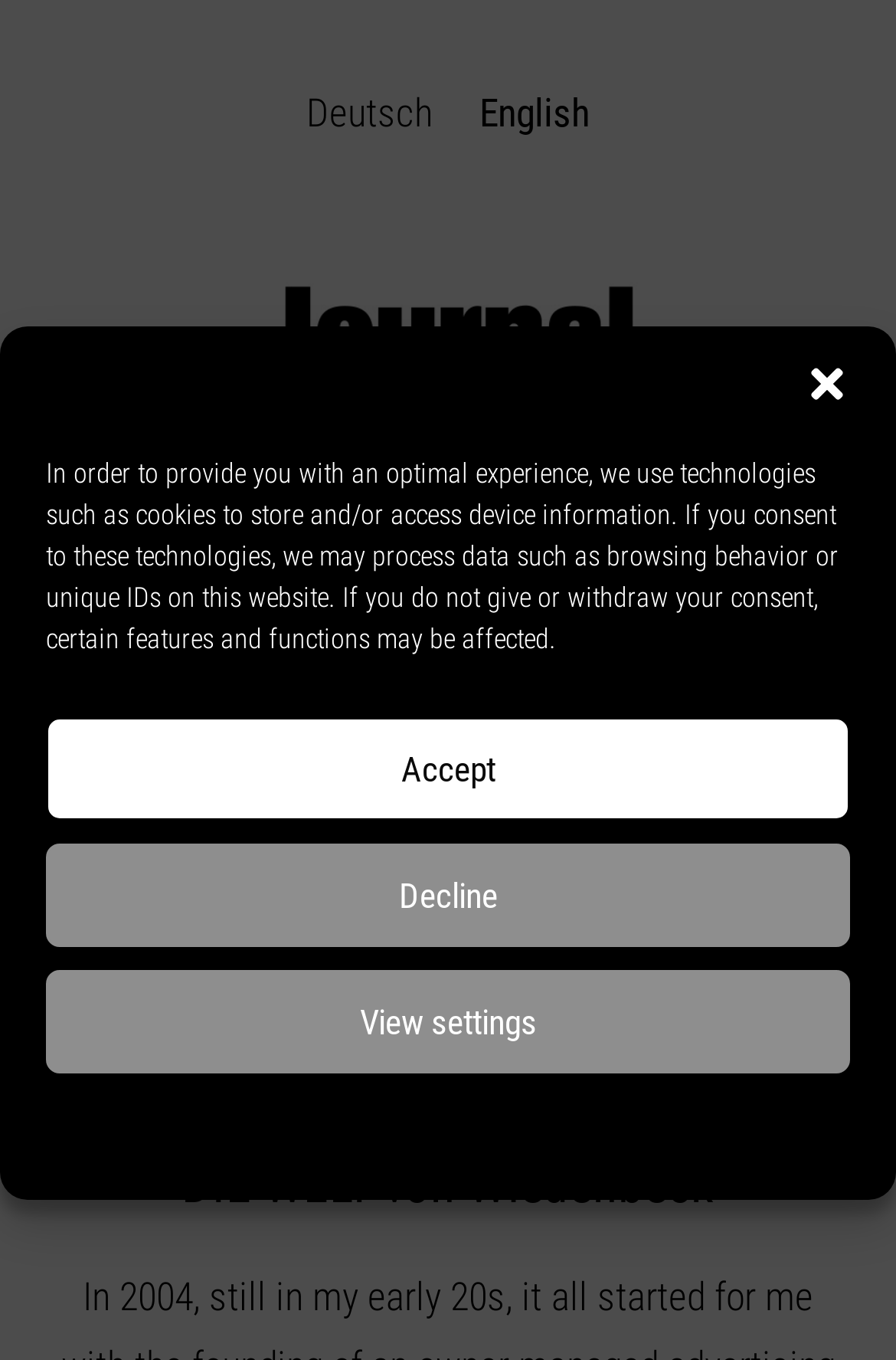Determine the bounding box coordinates for the element that should be clicked to follow this instruction: "Close the dialog". The coordinates should be given as four float numbers between 0 and 1, in the format [left, top, right, bottom].

[0.897, 0.265, 0.949, 0.299]